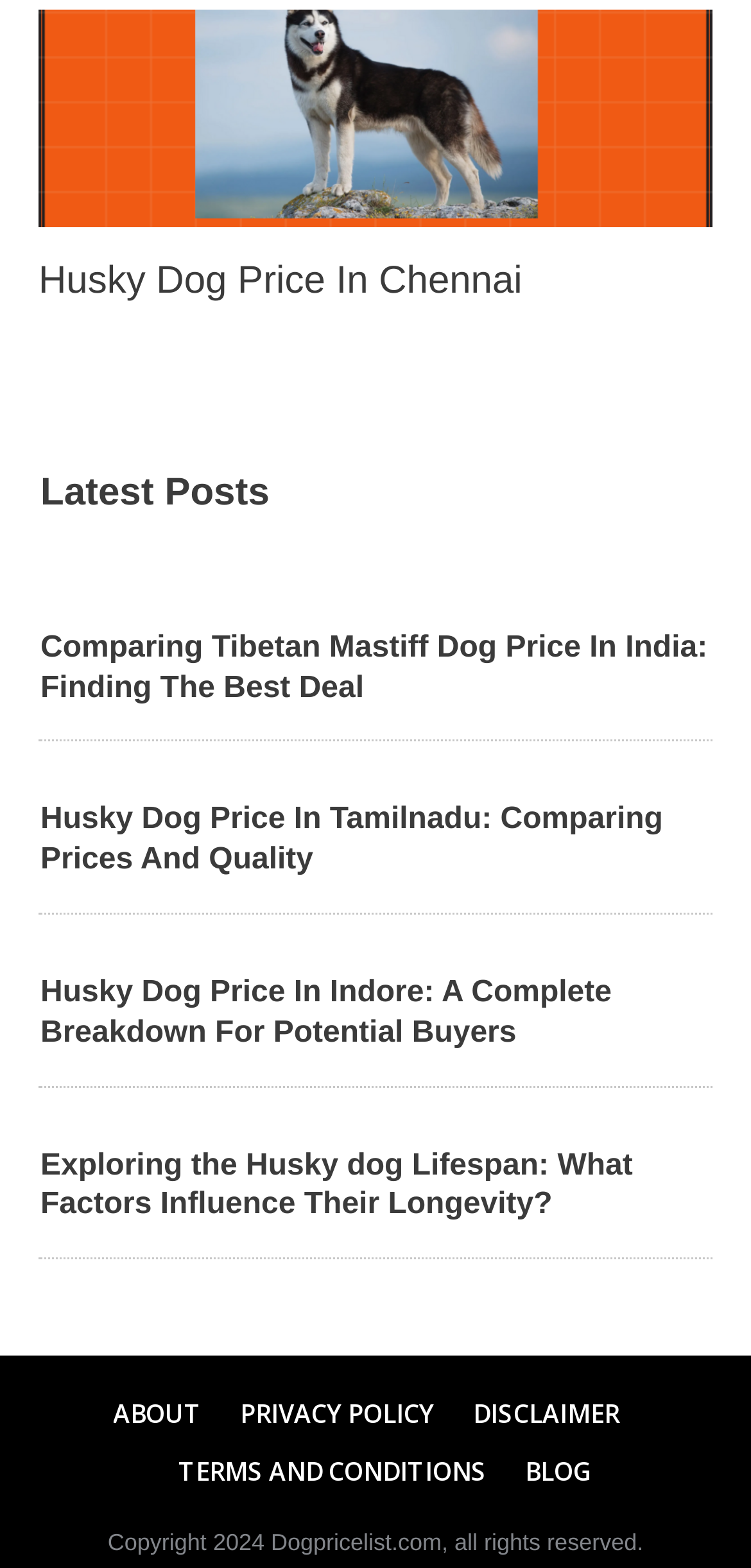What is the purpose of the links at the bottom of the webpage?
Provide a concise answer using a single word or phrase based on the image.

Navigation